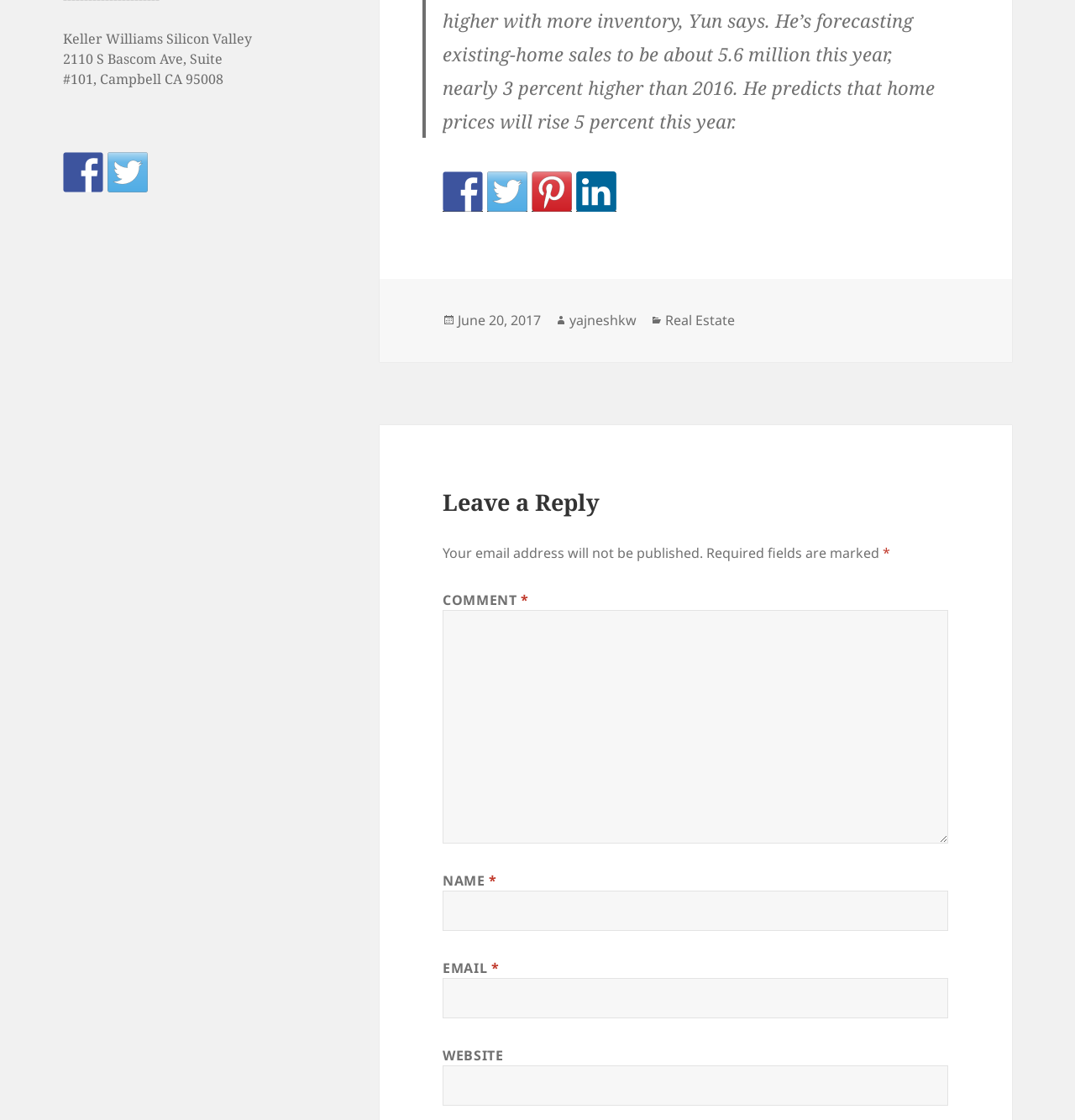Identify the bounding box coordinates for the element you need to click to achieve the following task: "Type your name". The coordinates must be four float values ranging from 0 to 1, formatted as [left, top, right, bottom].

[0.412, 0.795, 0.882, 0.831]